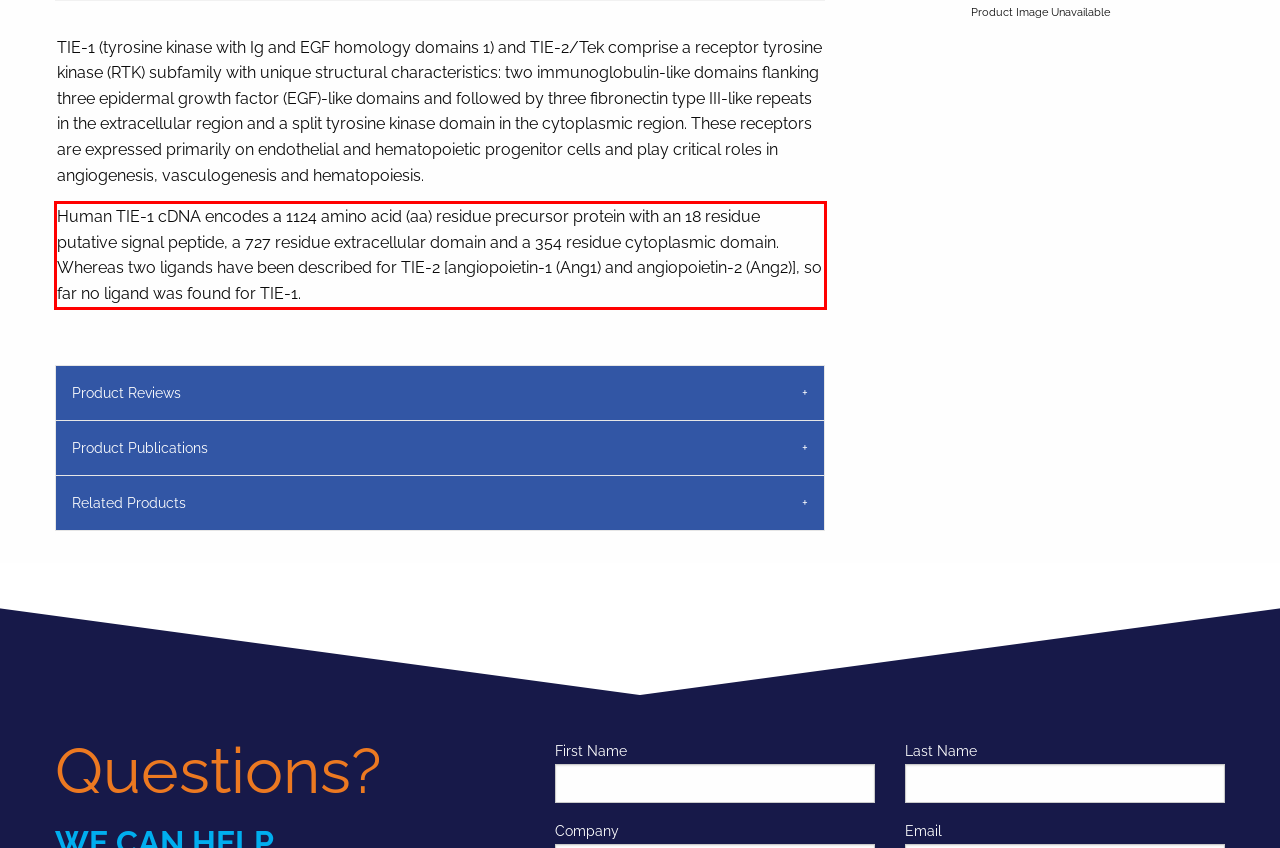There is a UI element on the webpage screenshot marked by a red bounding box. Extract and generate the text content from within this red box.

Human TIE-1 cDNA encodes a 1124 amino acid (aa) residue precursor protein with an 18 residue putative signal peptide, a 727 residue extracellular domain and a 354 residue cytoplasmic domain. Whereas two ligands have been described for TIE-2 [angiopoietin-1 (Ang1) and angiopoietin-2 (Ang2)], so far no ligand was found for TIE-1.